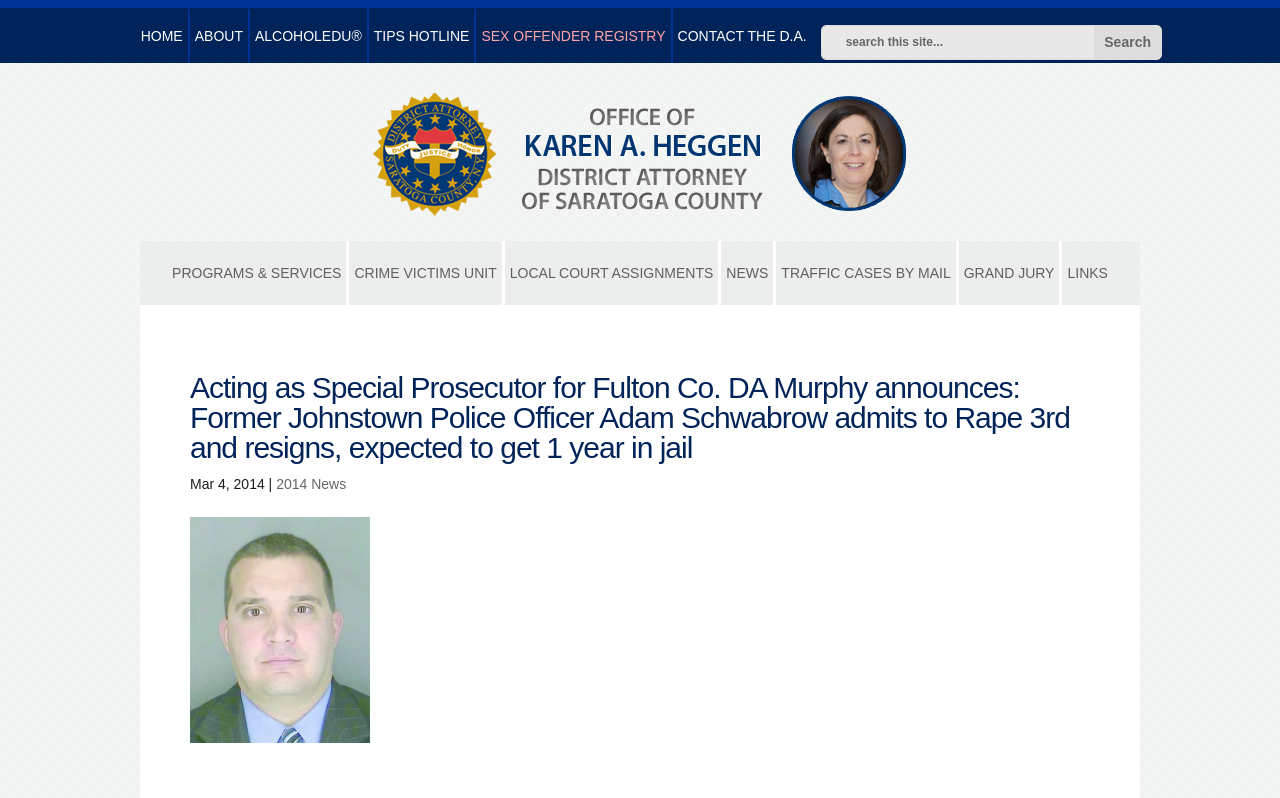Identify the coordinates of the bounding box for the element described below: "Case of the month". Return the coordinates as four float numbers between 0 and 1: [left, top, right, bottom].

None